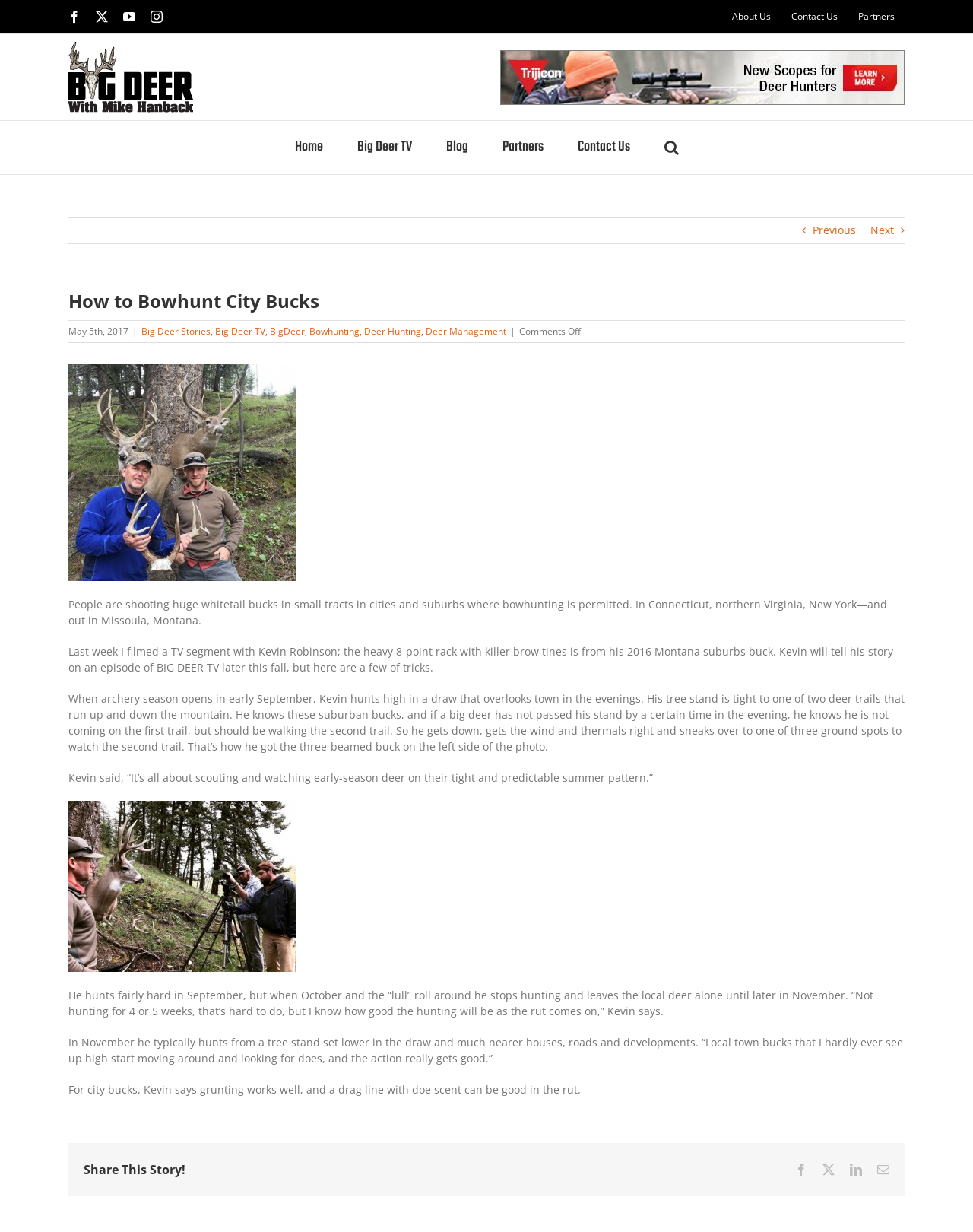Refer to the image and answer the question with as much detail as possible: What is Kevin's strategy during the 'lull' in October?

The article states that Kevin Robinson stops hunting for 4 or 5 weeks during the 'lull' in October, and waits for the rut to come on later in November, when the hunting gets good.